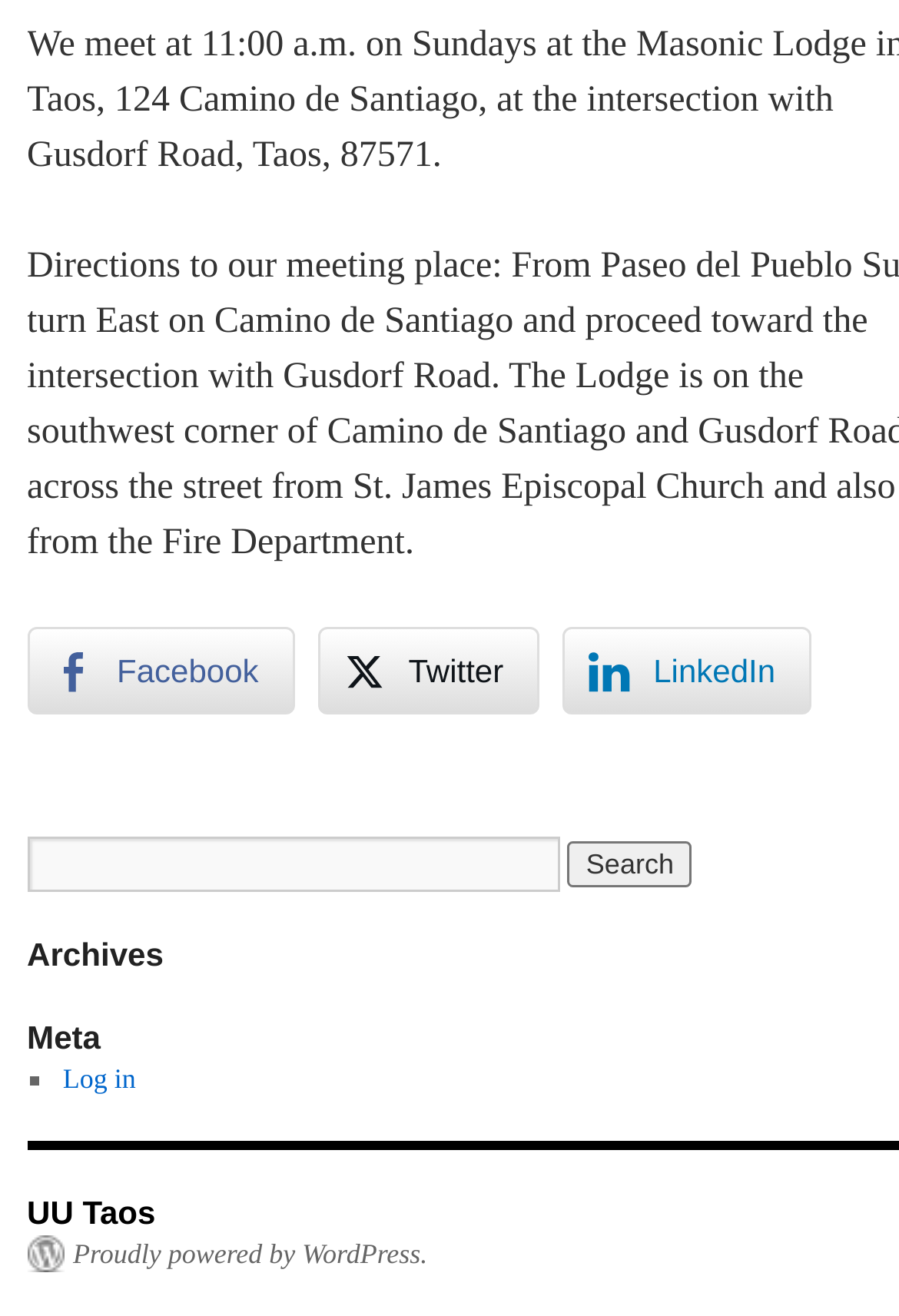Consider the image and give a detailed and elaborate answer to the question: 
What is the purpose of the search bar?

The search bar is located below the social media share buttons, and it has a textbox and a search button, indicating that it is used to search for something on the webpage.